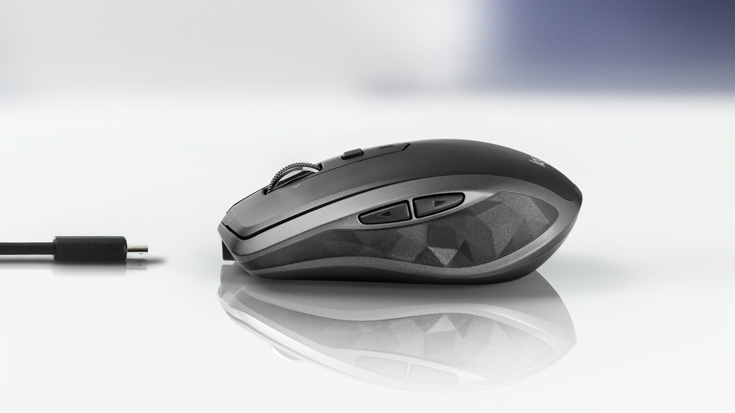How long does it take to charge the mouse for a full day of usage?
Give a single word or phrase answer based on the content of the image.

3 minutes